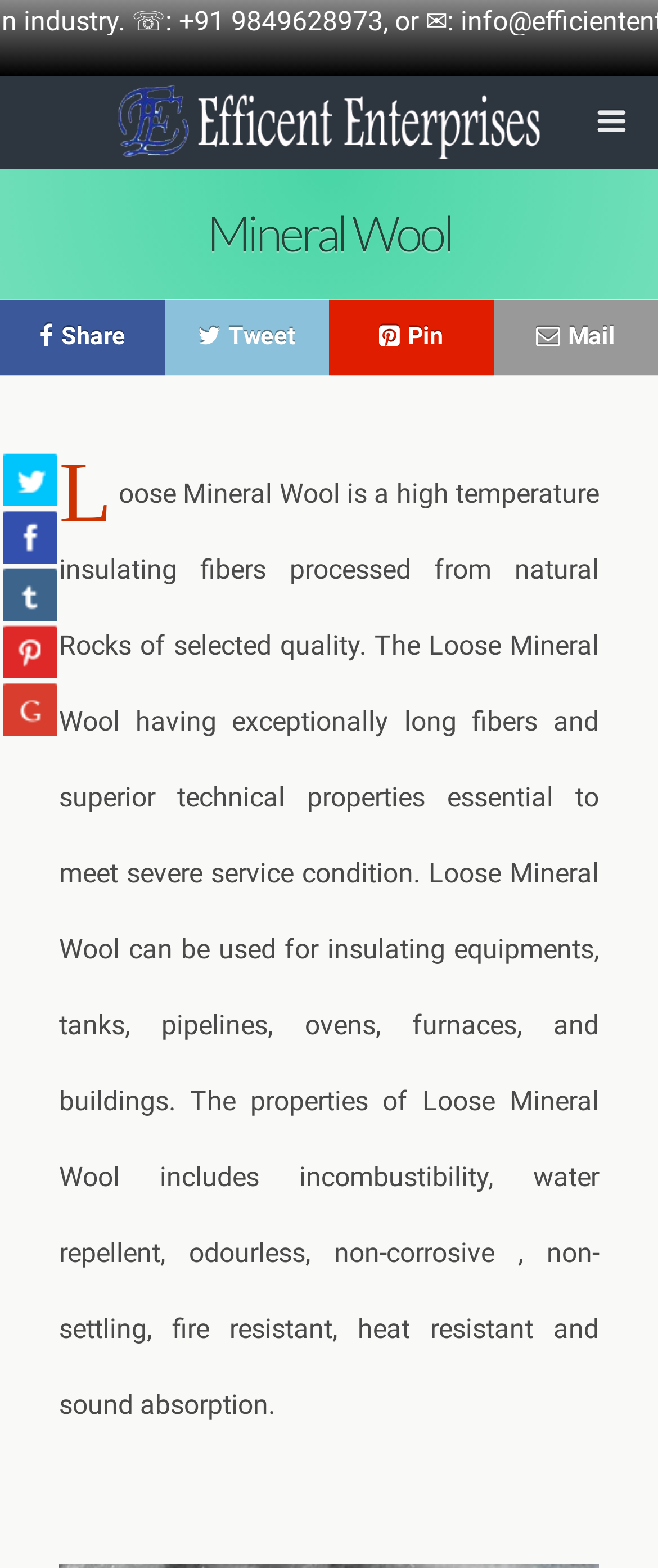Identify the bounding box coordinates for the element that needs to be clicked to fulfill this instruction: "Click the share button". Provide the coordinates in the format of four float numbers between 0 and 1: [left, top, right, bottom].

[0.0, 0.191, 0.25, 0.24]